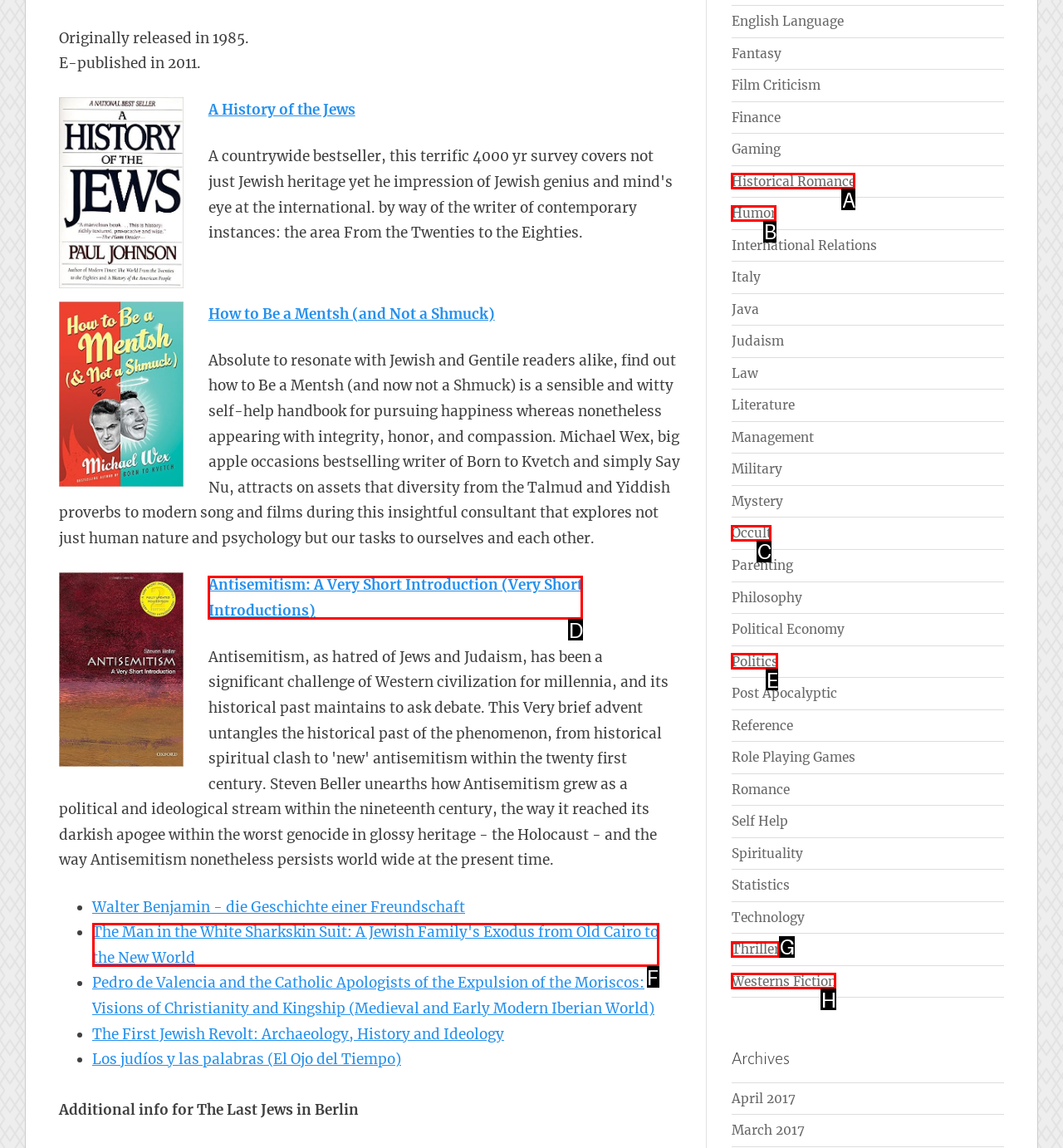Find the HTML element that matches the description provided: Occult
Answer using the corresponding option letter.

C